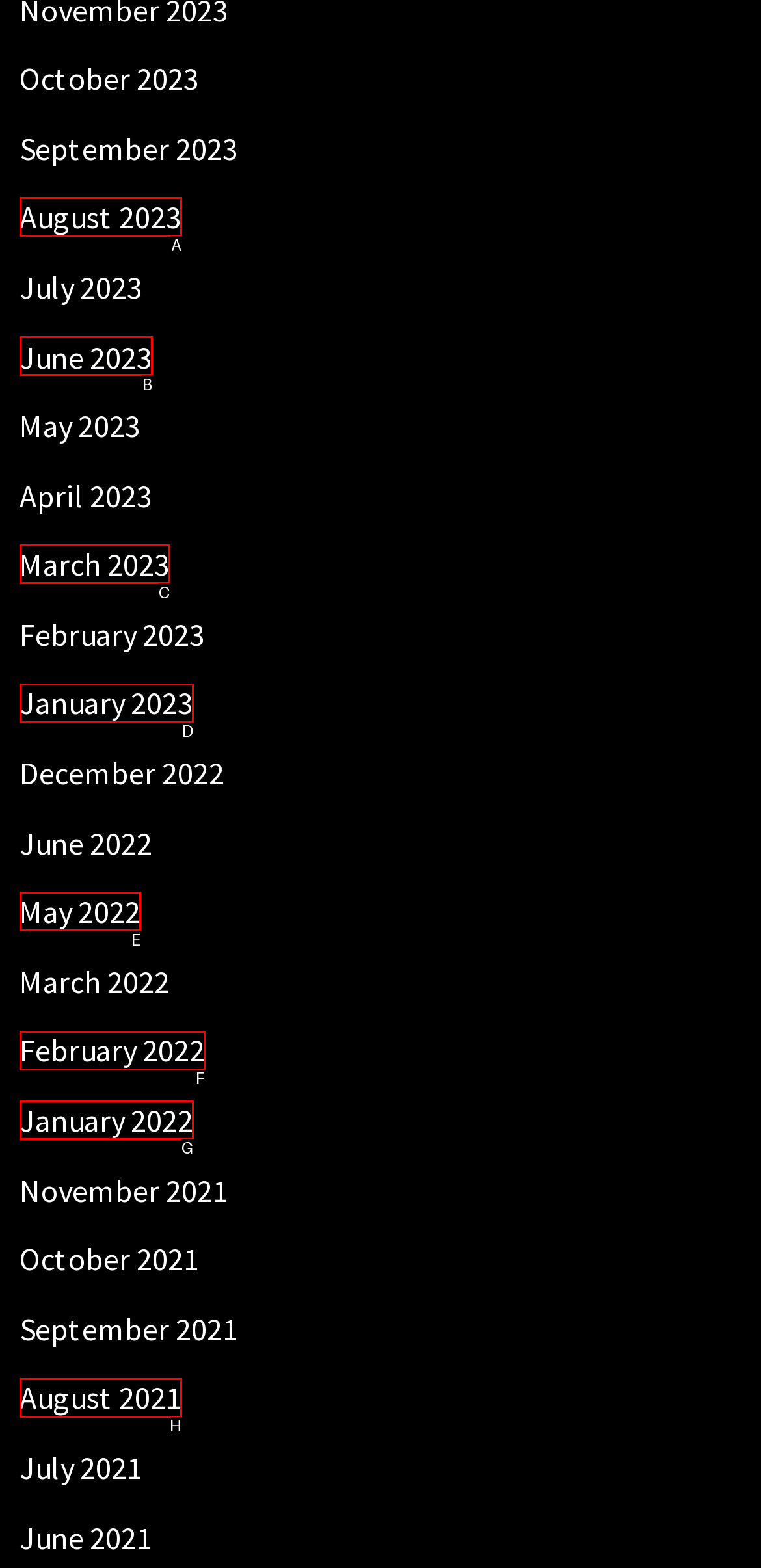Choose the letter of the element that should be clicked to complete the task: view January 2023
Answer with the letter from the possible choices.

D